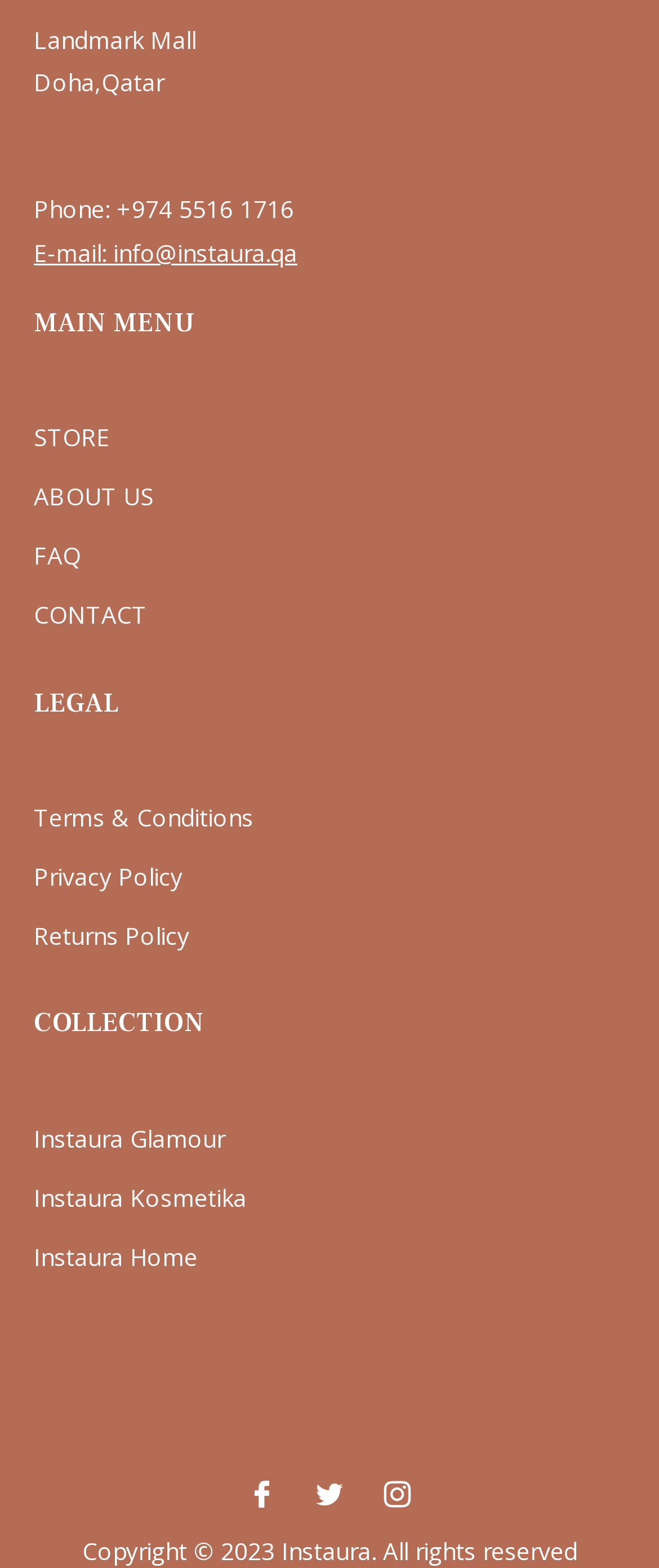Identify the bounding box coordinates of the area that should be clicked in order to complete the given instruction: "Share this page on facebook". The bounding box coordinates should be four float numbers between 0 and 1, i.e., [left, top, right, bottom].

None